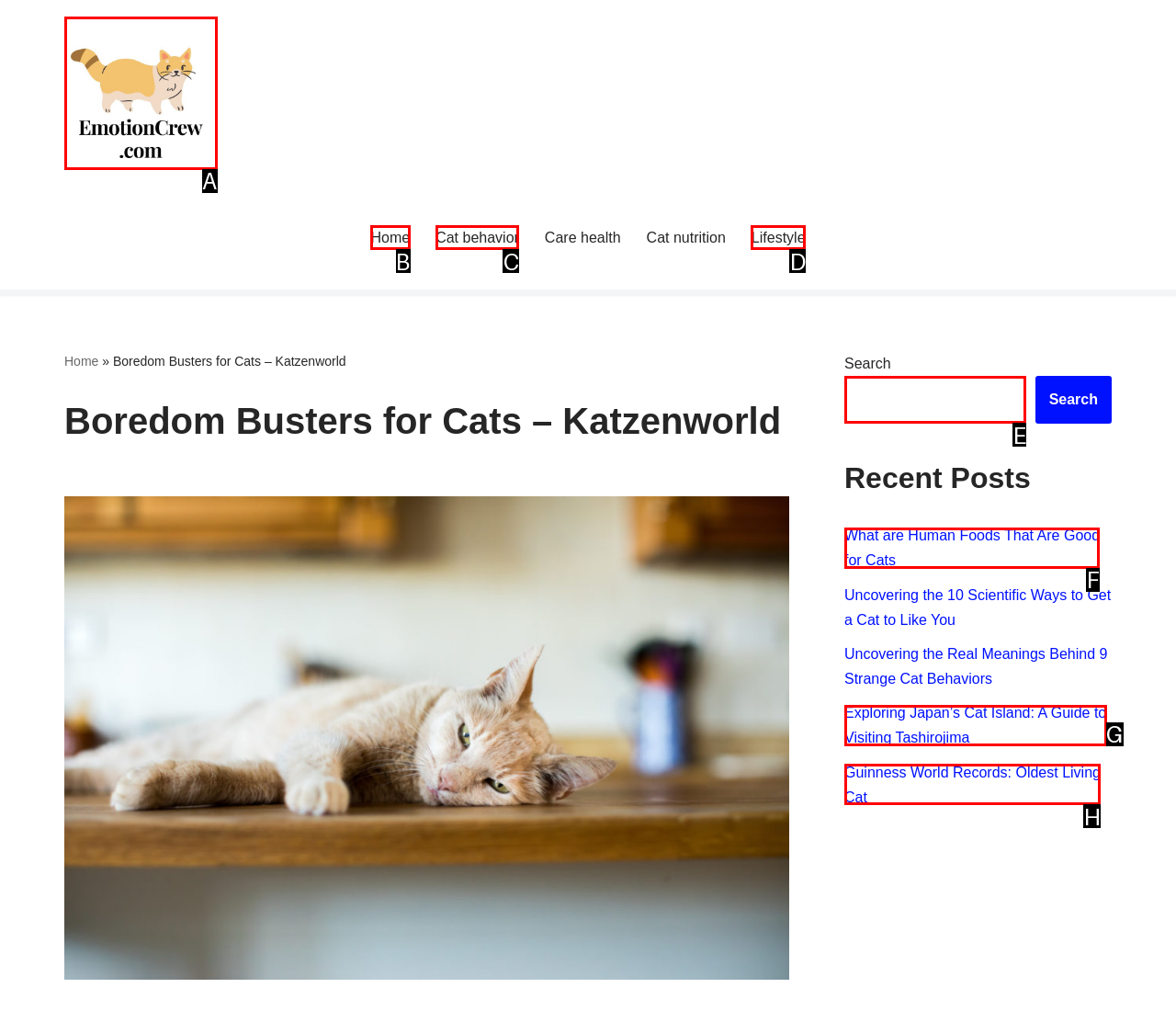Select the HTML element to finish the task: Read about What are Human Foods That Are Good for Cats Reply with the letter of the correct option.

F